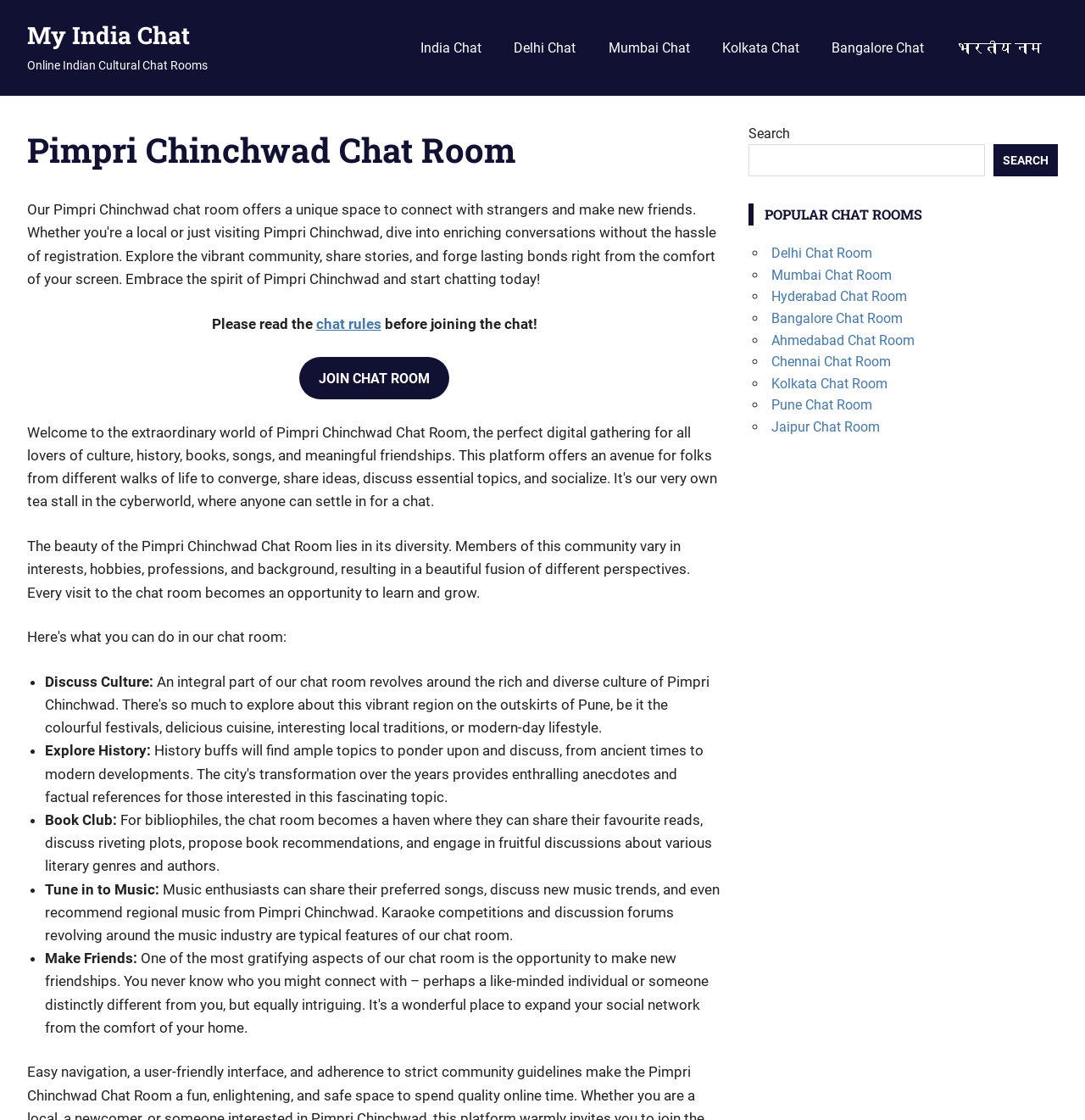Please locate the bounding box coordinates for the element that should be clicked to achieve the following instruction: "Search for something". Ensure the coordinates are given as four float numbers between 0 and 1, i.e., [left, top, right, bottom].

[0.69, 0.129, 0.908, 0.157]